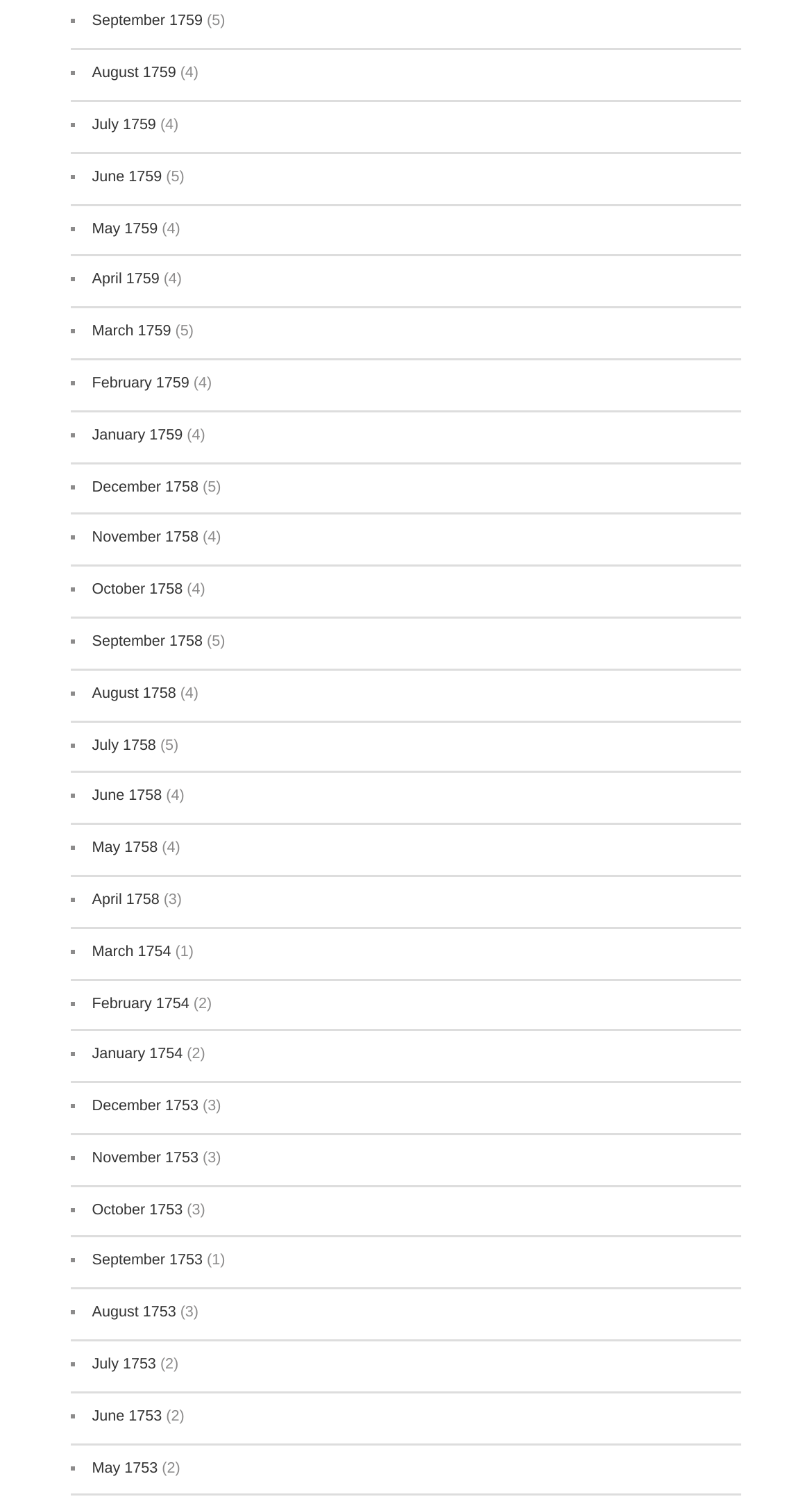Can you specify the bounding box coordinates for the region that should be clicked to fulfill this instruction: "Click on September 1759".

[0.113, 0.007, 0.25, 0.02]